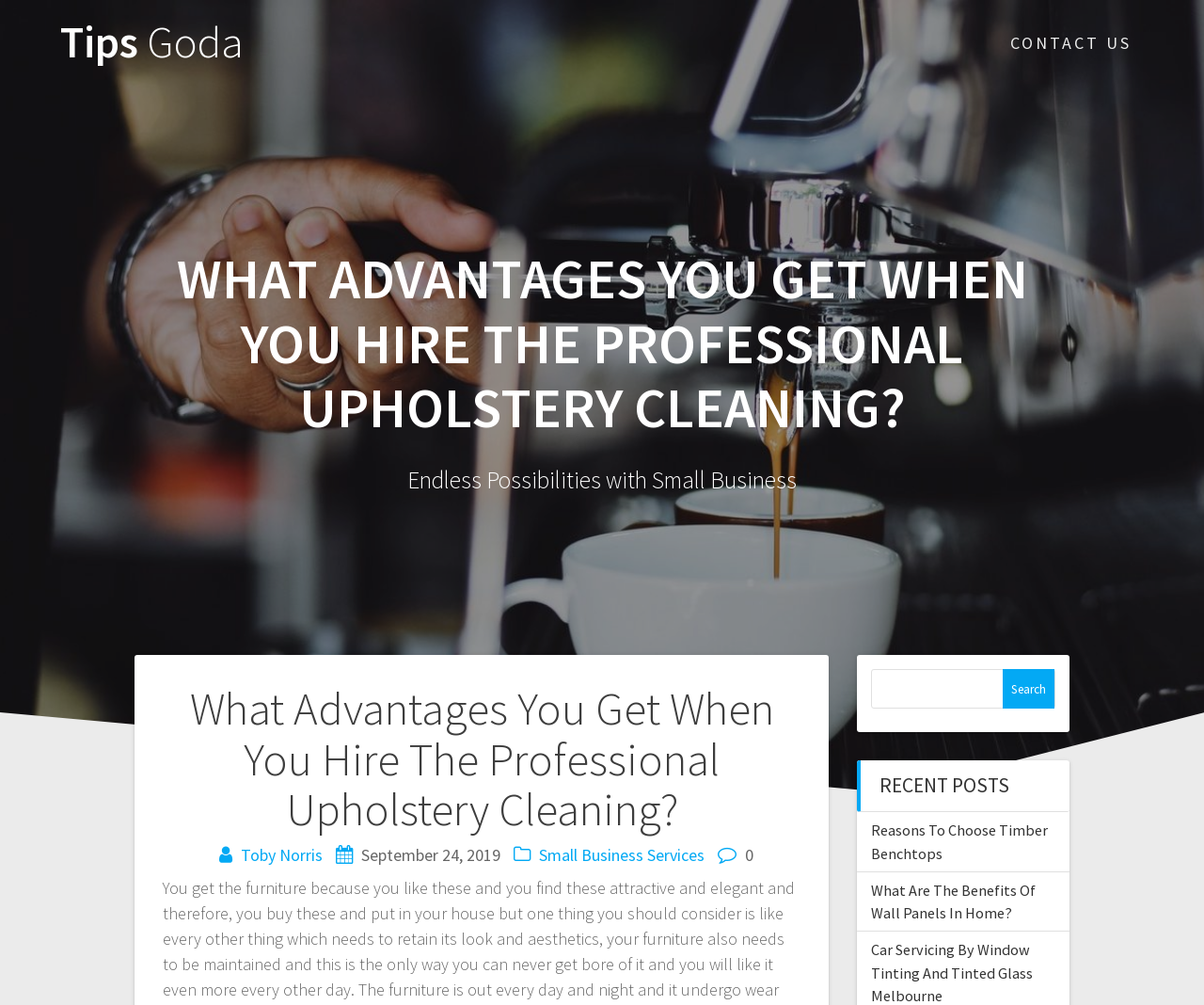What is the title of the section that contains the links 'Reasons To Choose Timber Benchtops', 'What Are The Benefits Of Wall Panels In Home?', and 'Car Servicing By Window Tinting And Tinted Glass Melbourne'?
Observe the image and answer the question with a one-word or short phrase response.

RECENT POSTS